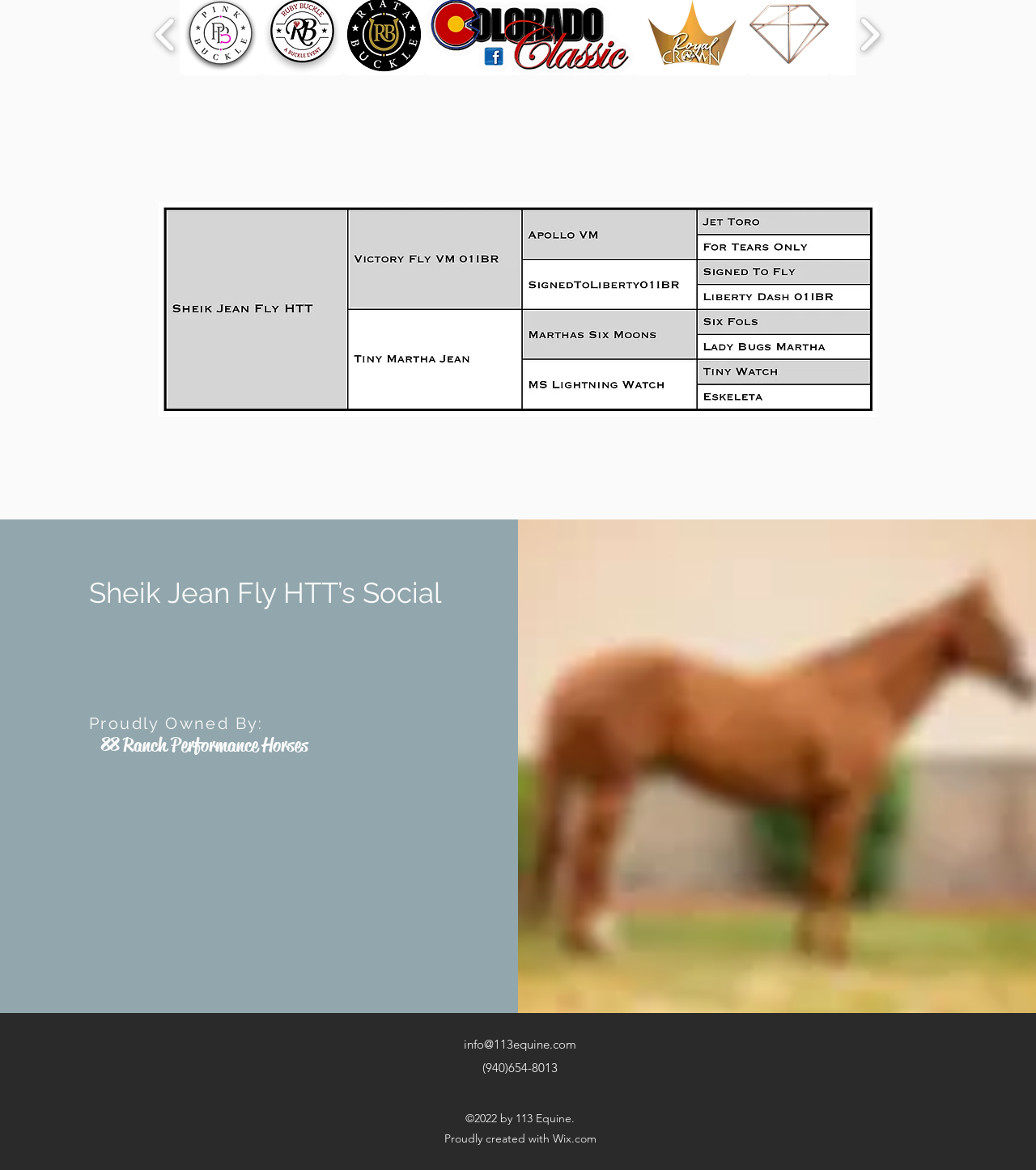Determine the bounding box coordinates (top-left x, top-left y, bottom-right x, bottom-right y) of the UI element described in the following text: aria-label="Sheik's Website"

[0.114, 0.547, 0.152, 0.58]